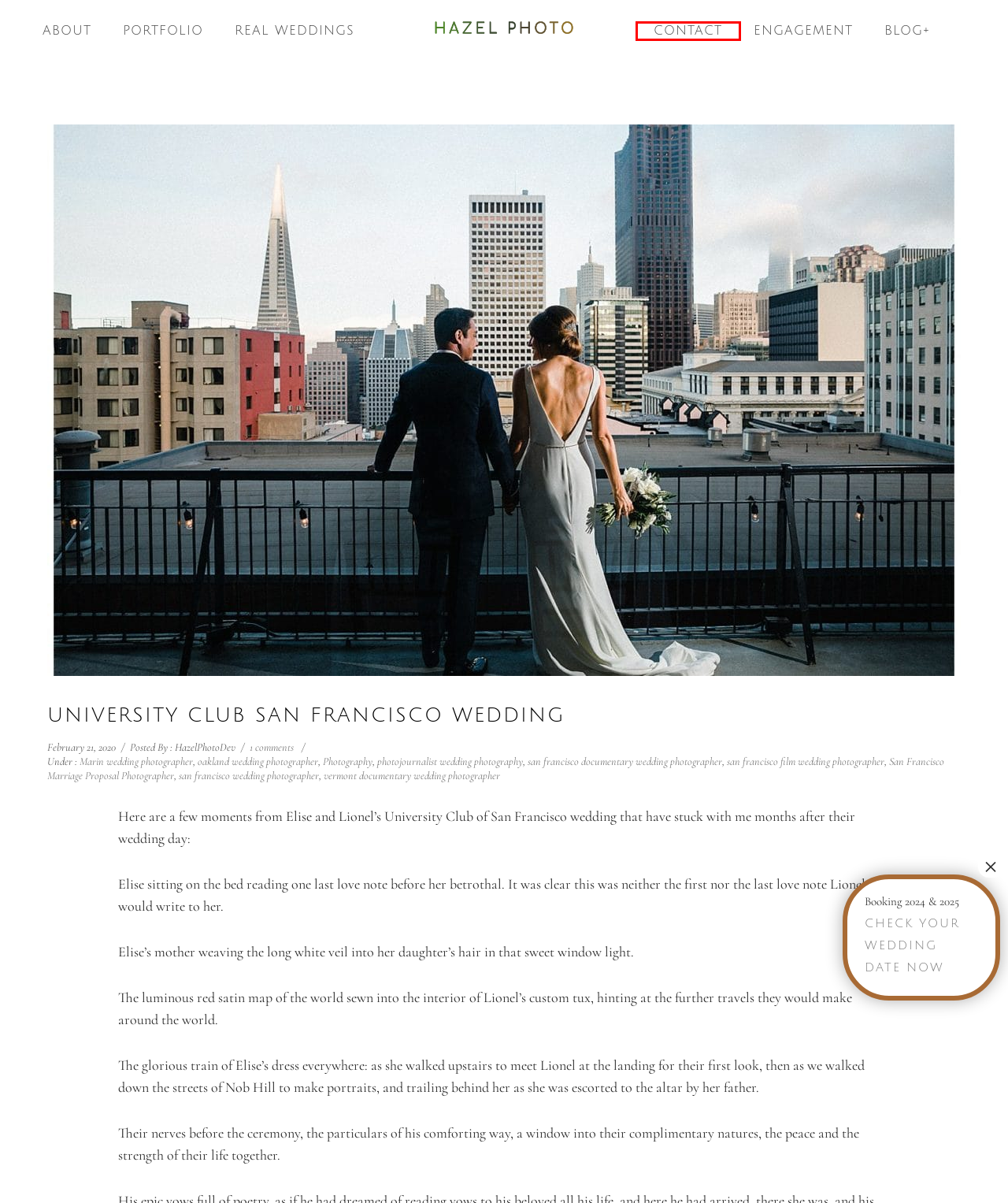A screenshot of a webpage is given, featuring a red bounding box around a UI element. Please choose the webpage description that best aligns with the new webpage after clicking the element in the bounding box. These are the descriptions:
A. Portfolio – Hazel Photo Weddings
B. Contact – Hazel Photo Weddings
C. Marin wedding photographer – Hazel Photo Weddings
D. photojournalist wedding photography – Hazel Photo Weddings
E. vermont documentary wedding photographer – Hazel Photo Weddings
F. san francisco film wedding photographer – Hazel Photo Weddings
G. Photography – Hazel Photo Weddings
H. san francisco wedding photographer – Hazel Photo Weddings

B